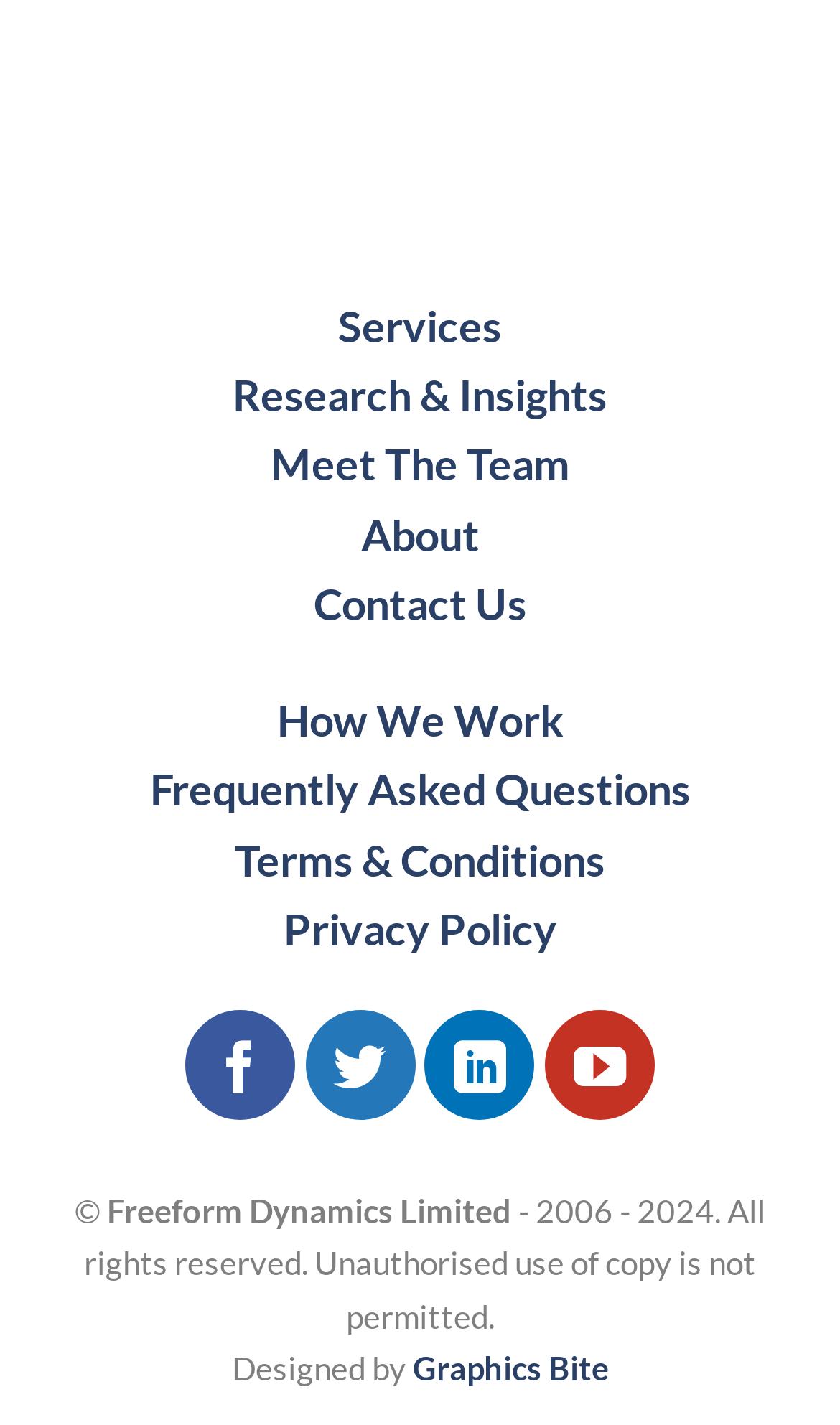Using the description: "Services", identify the bounding box of the corresponding UI element in the screenshot.

[0.403, 0.21, 0.597, 0.246]